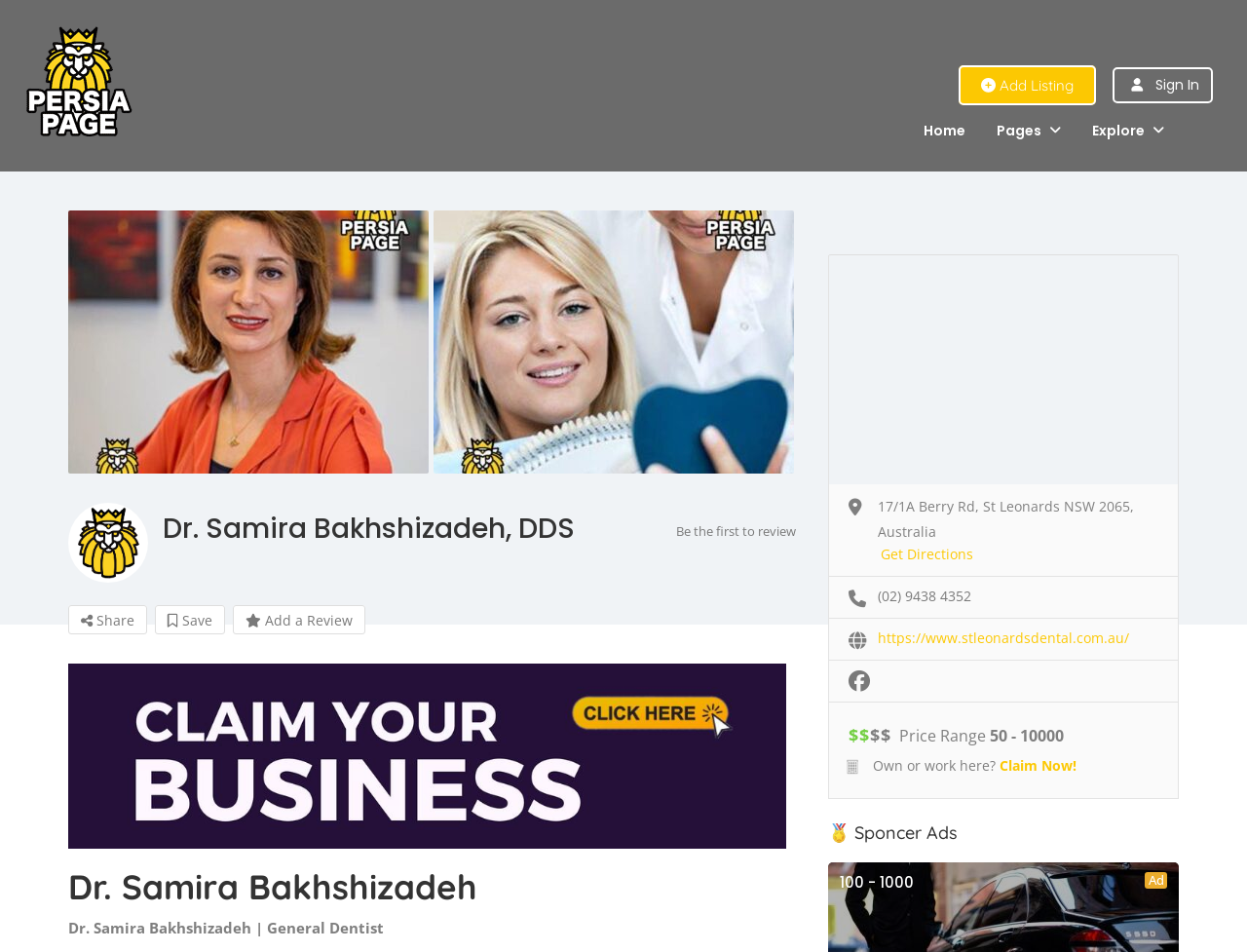Determine the coordinates of the bounding box that should be clicked to complete the instruction: "Add a review for the dentist". The coordinates should be represented by four float numbers between 0 and 1: [left, top, right, bottom].

[0.187, 0.636, 0.293, 0.666]